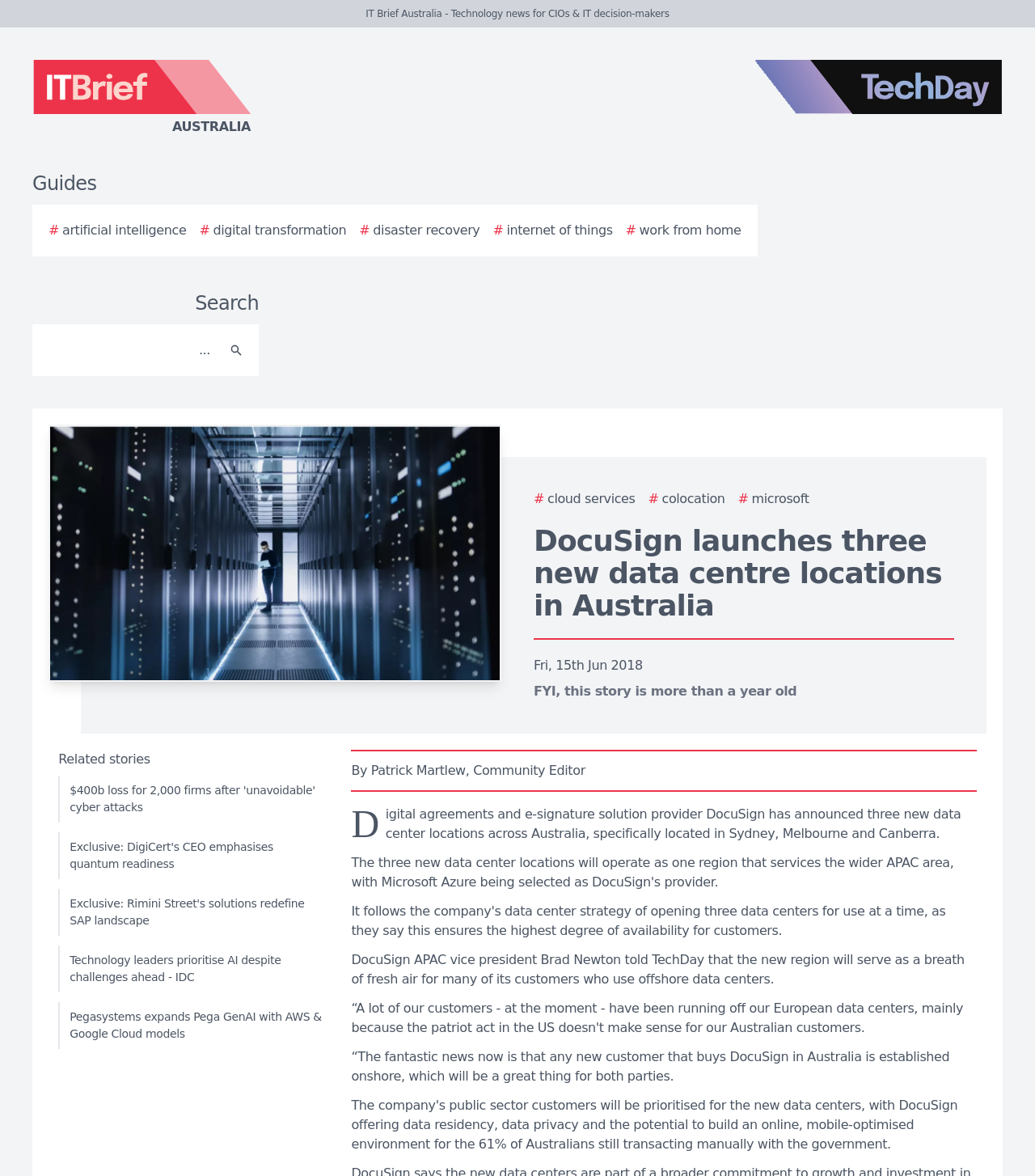Give a one-word or short phrase answer to this question: 
What is the name of the company launching new data centre locations?

DocuSign